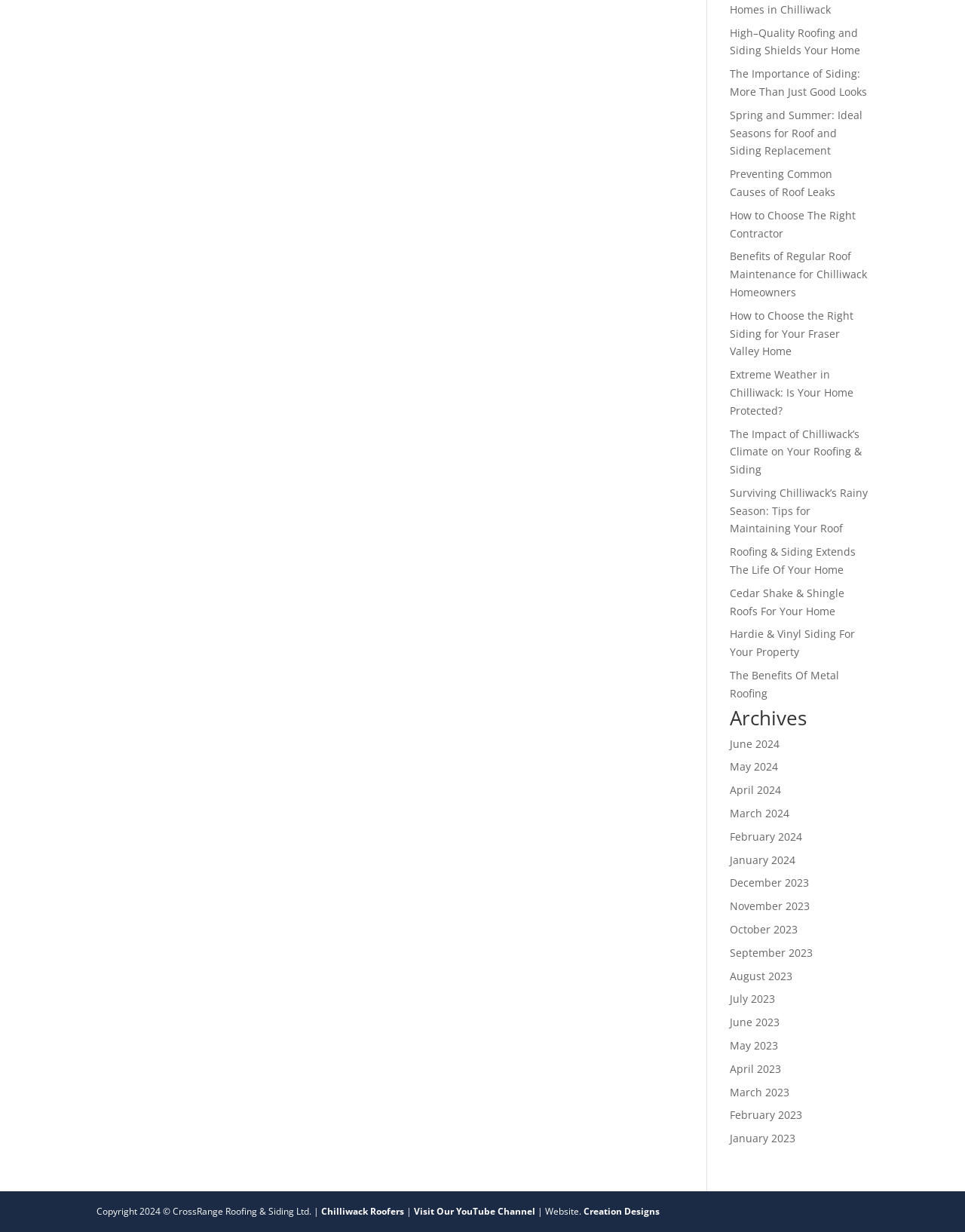Can you show the bounding box coordinates of the region to click on to complete the task described in the instruction: "Click on Join Charterpath"?

None